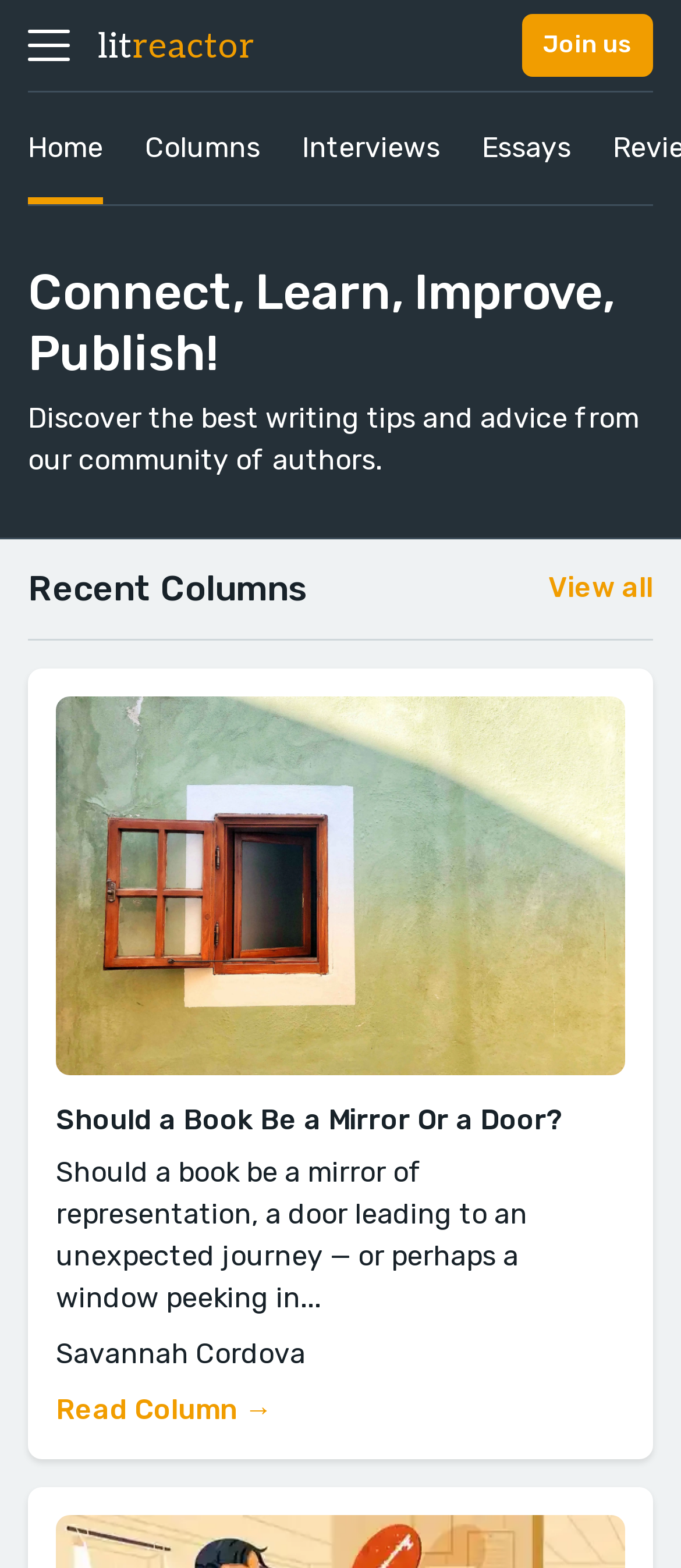Who wrote the recent column?
Examine the image closely and answer the question with as much detail as possible.

The author of the recent column 'Should a Book Be a Mirror Or a Door?' is Savannah Cordova, as indicated by the static text element with her name.